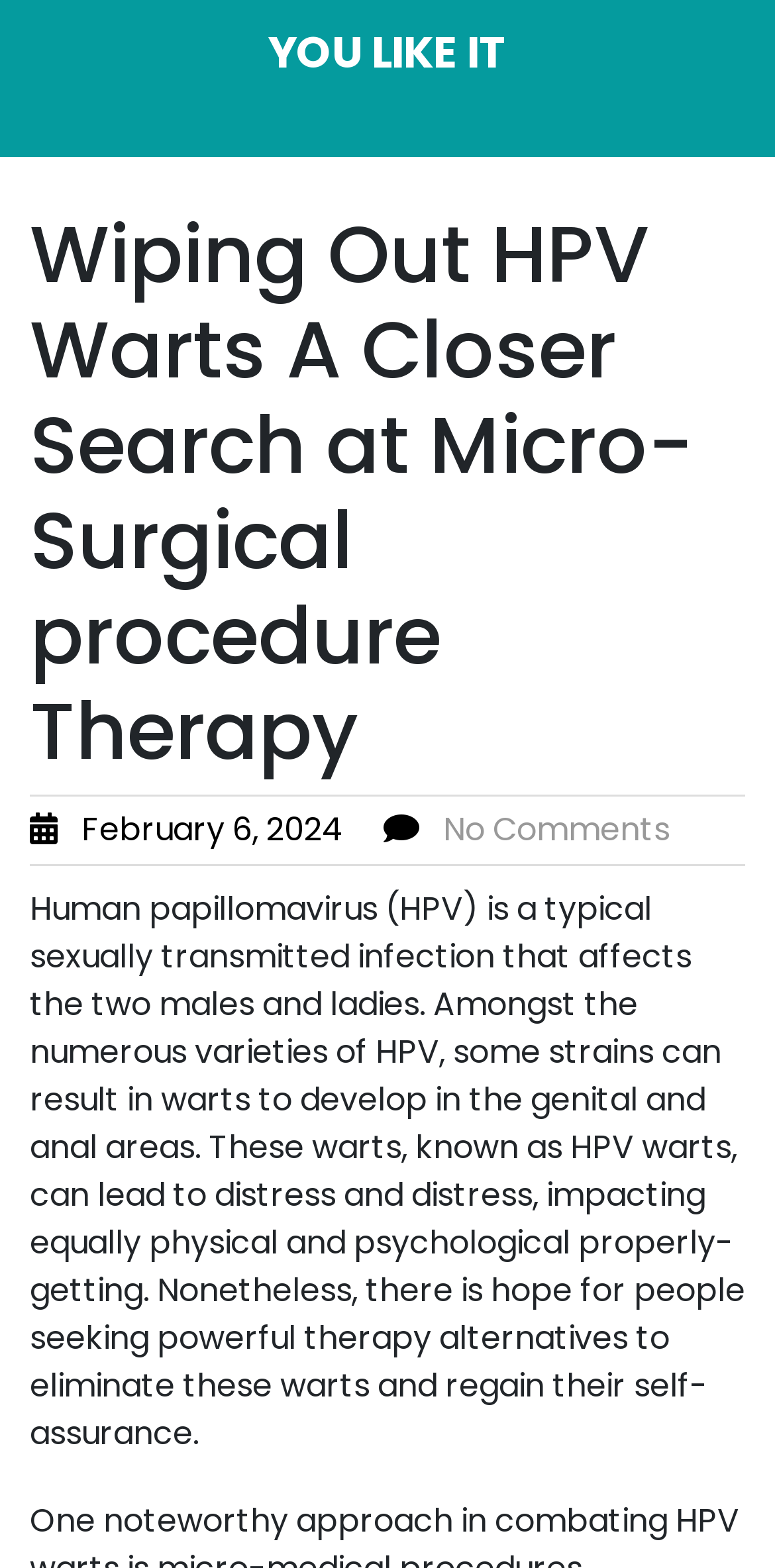Please reply to the following question using a single word or phrase: 
What is the type of infection mentioned in the webpage?

Sexually transmitted infection